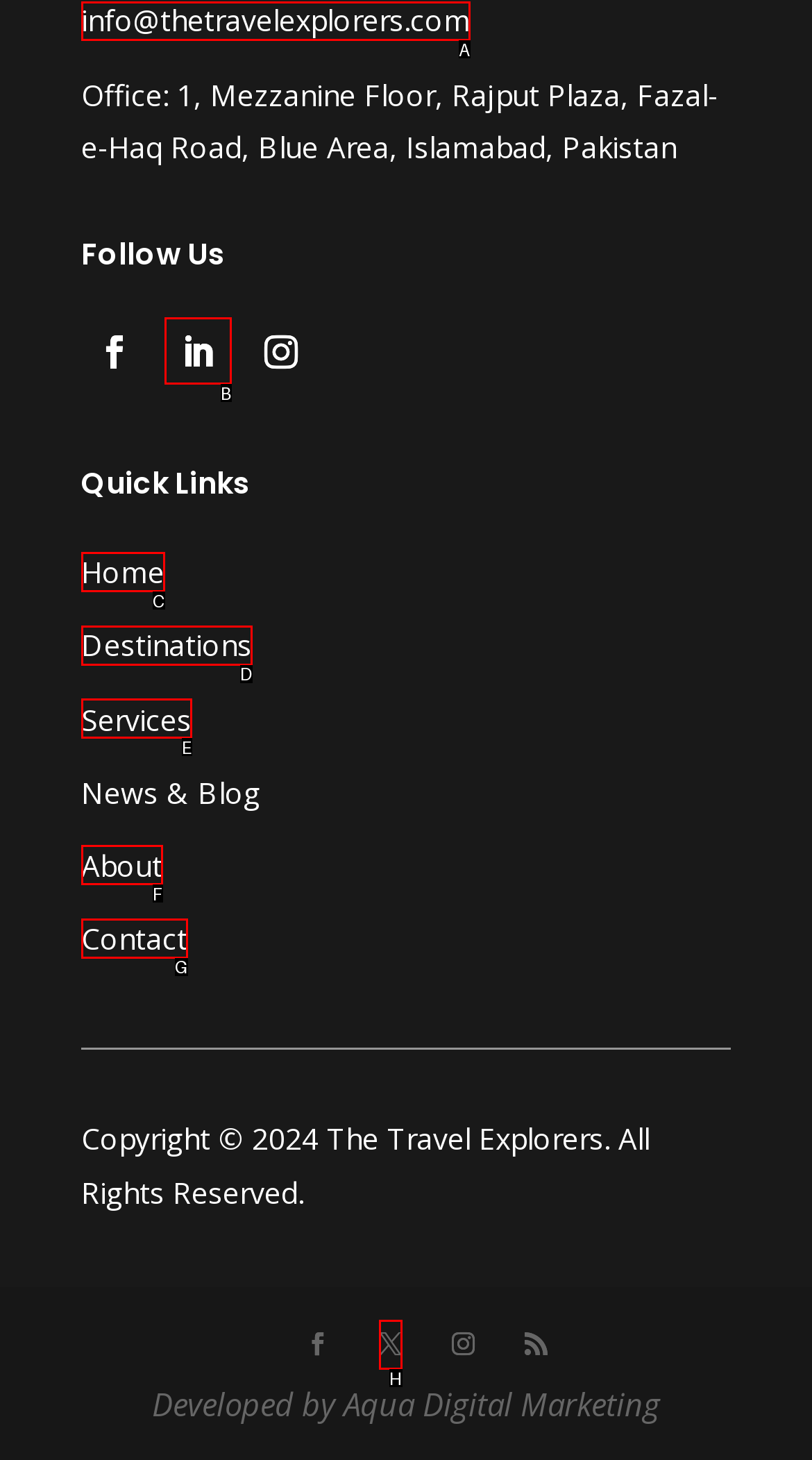Find the appropriate UI element to complete the task: Send an email to the company. Indicate your choice by providing the letter of the element.

A